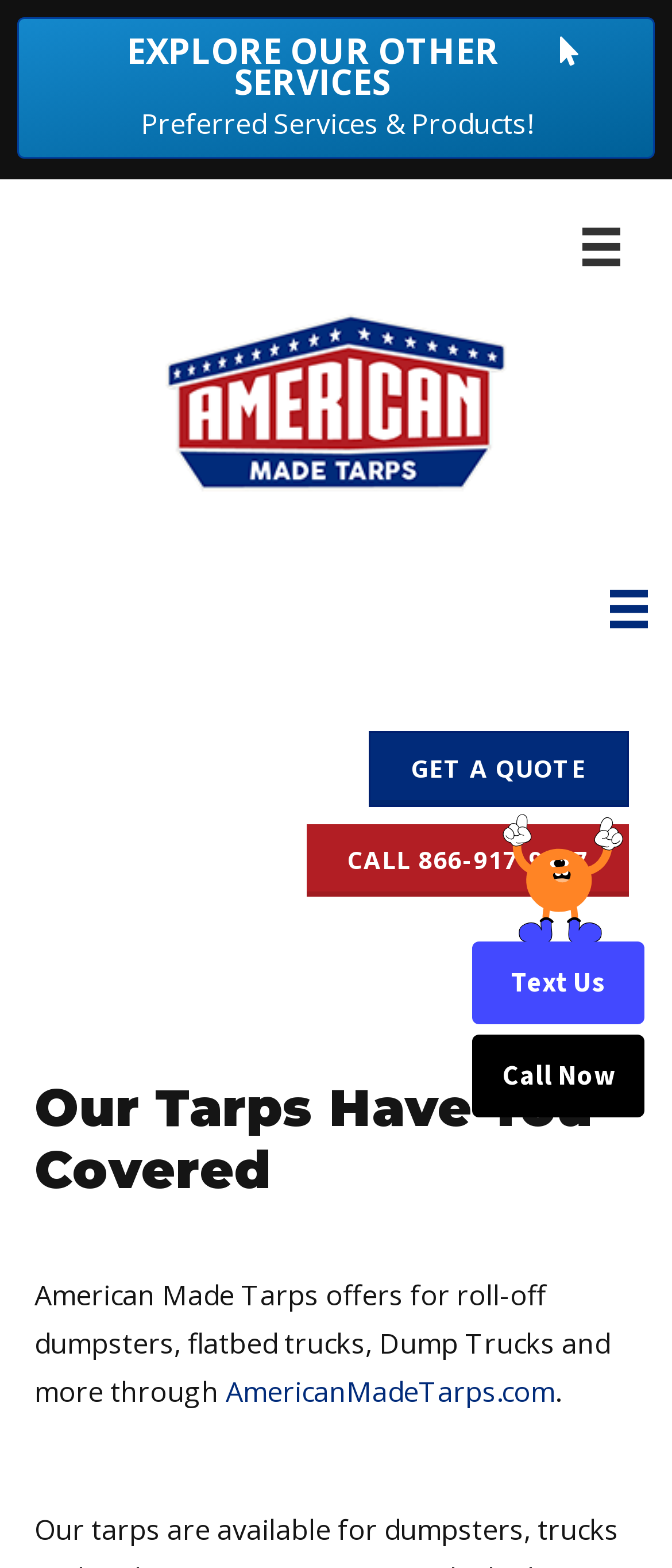What is the website URL of the company?
Based on the image, provide a one-word or brief-phrase response.

AmericanMadeTarps.com